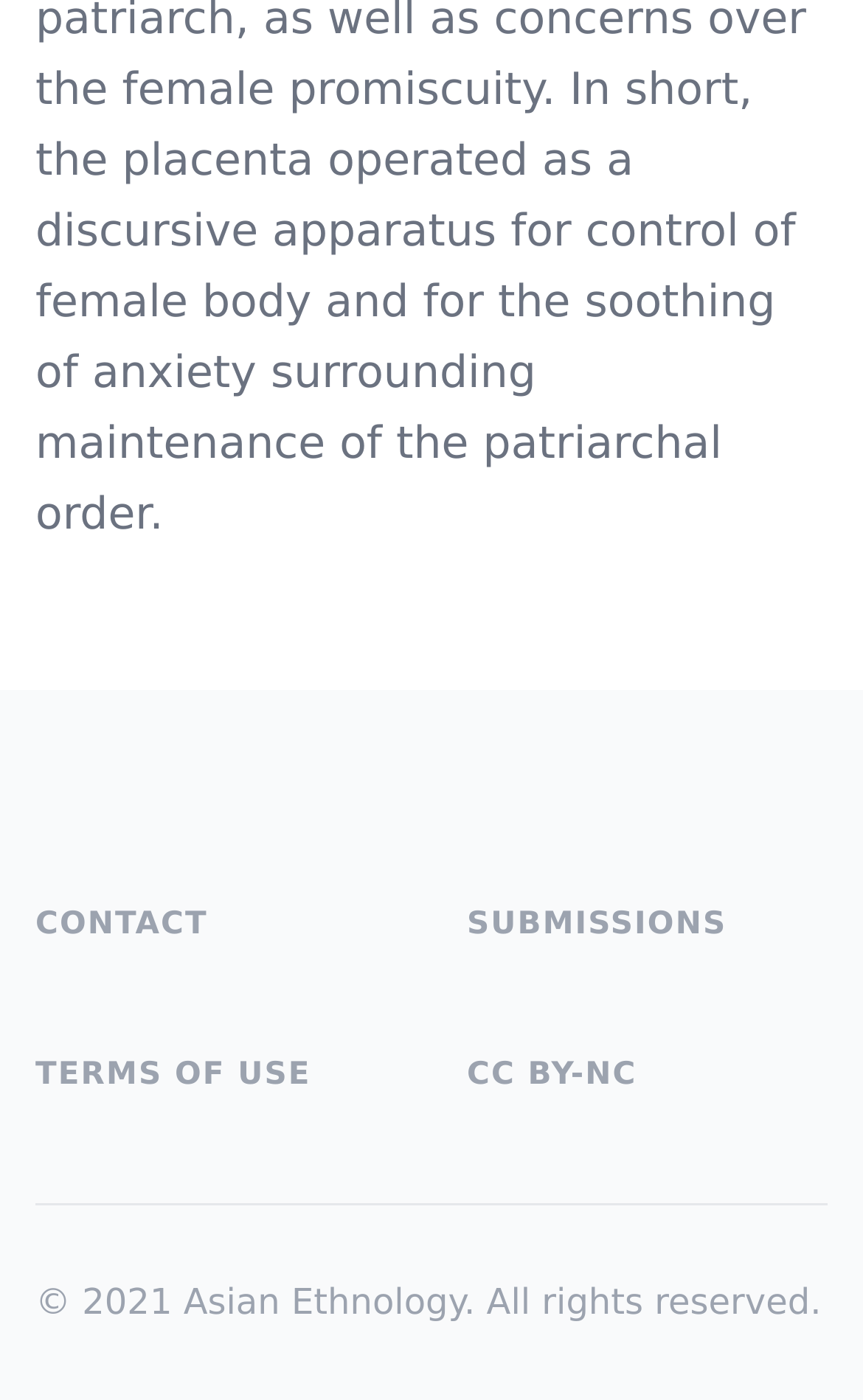What is the link text above 'TERMS OF USE'?
Use the screenshot to answer the question with a single word or phrase.

CONTACT